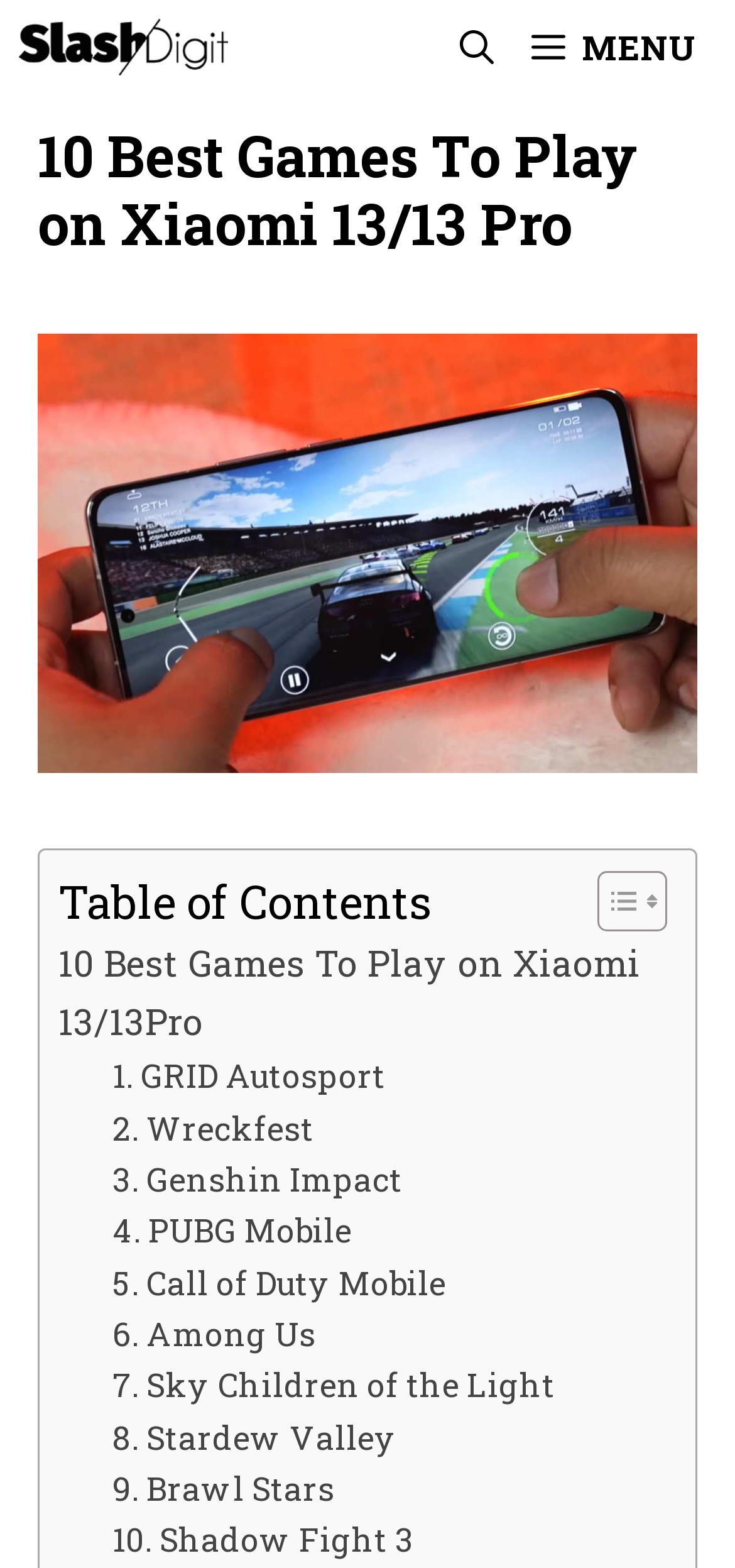Pinpoint the bounding box coordinates of the area that should be clicked to complete the following instruction: "Explore the 10th game, Shadow Fight 3". The coordinates must be given as four float numbers between 0 and 1, i.e., [left, top, right, bottom].

[0.153, 0.966, 0.563, 0.999]